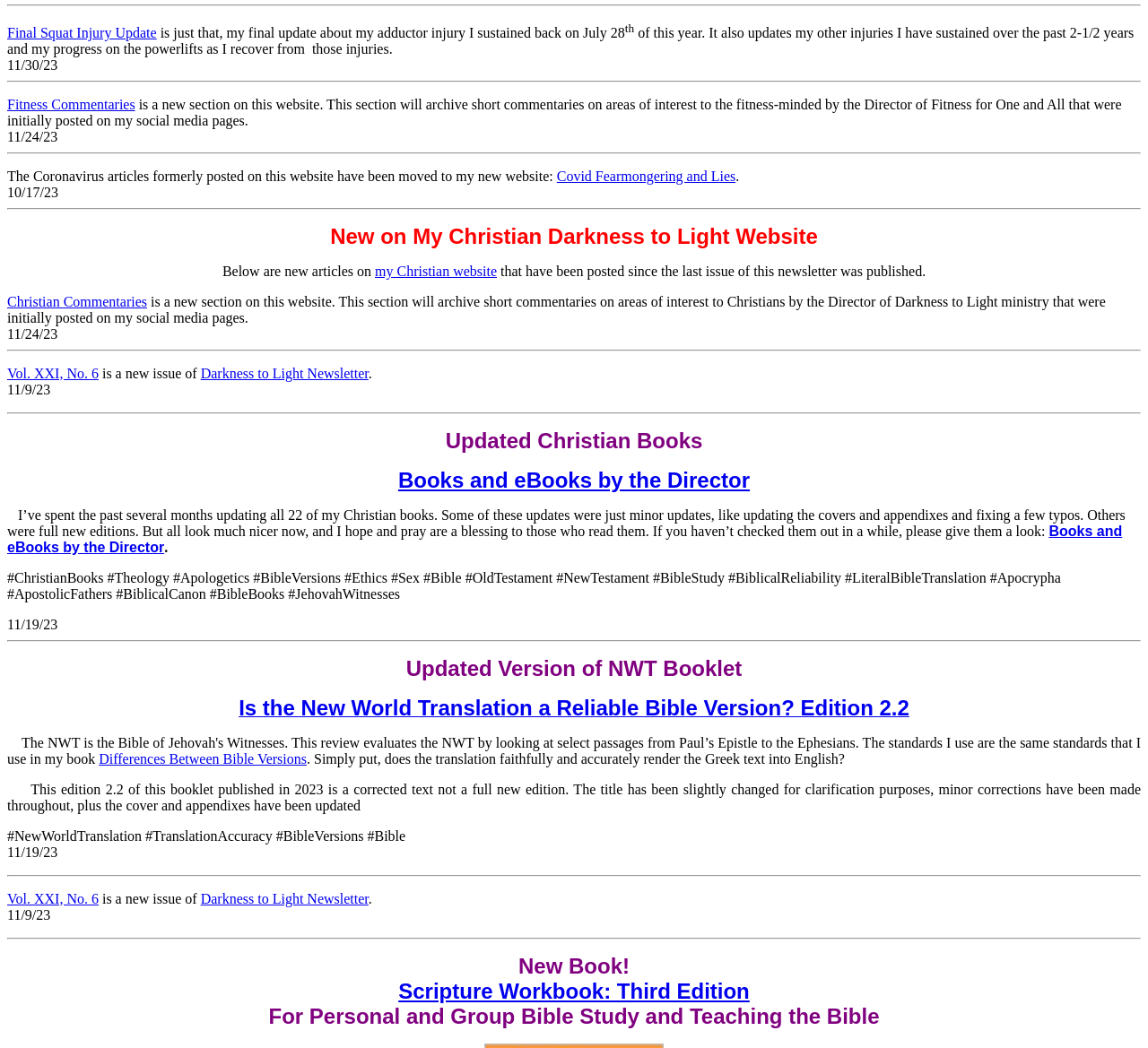Give a concise answer using only one word or phrase for this question:
What is the title of the latest issue of the 'Darkness to Light Newsletter'?

Vol. XXI, No. 6